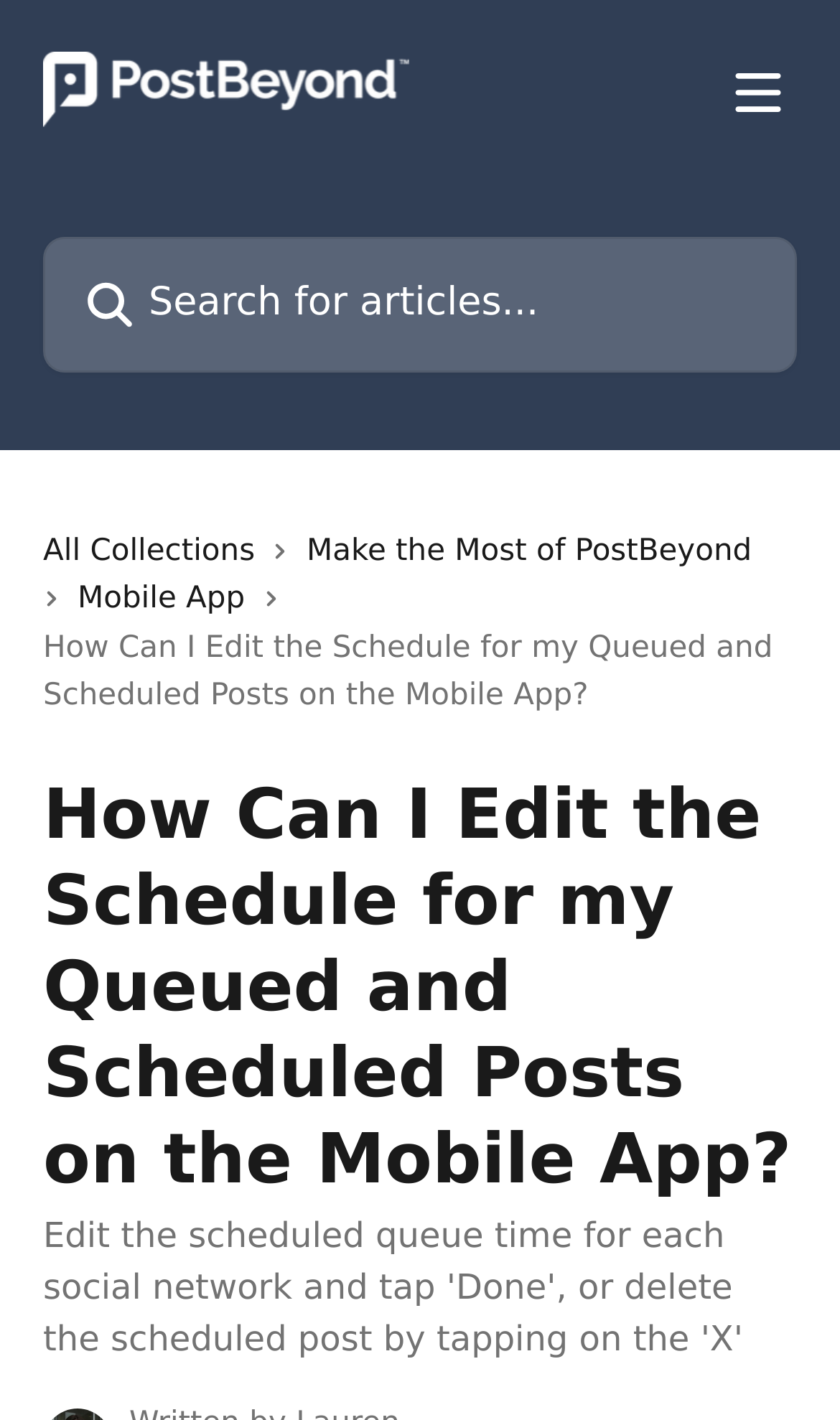Provide your answer to the question using just one word or phrase: How many links are there in the top navigation bar?

3